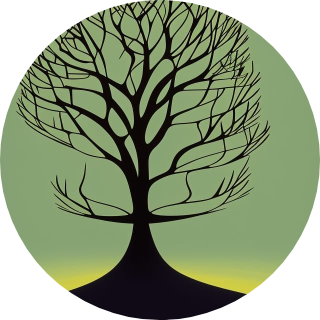Offer a detailed narrative of the scene shown in the image.

The image features a stylized silhouette of a tree, characterized by its intricate and bare branches set against a soft green background. The tree's roots are prominently depicted at the base, connecting visually to the earth. This imagery resonates with the theme of "Balance Yourself," emphasizing the importance of achieving and maintaining balance in life for stability and harmony. The stark contrast between the dark tree and the subtle green backdrop highlights the tree's symbolic power, representing growth, strength, and the intrinsic connection to nature. This visual serves as a reminder to nurture one’s inner self and maintain harmony across various aspects of life.